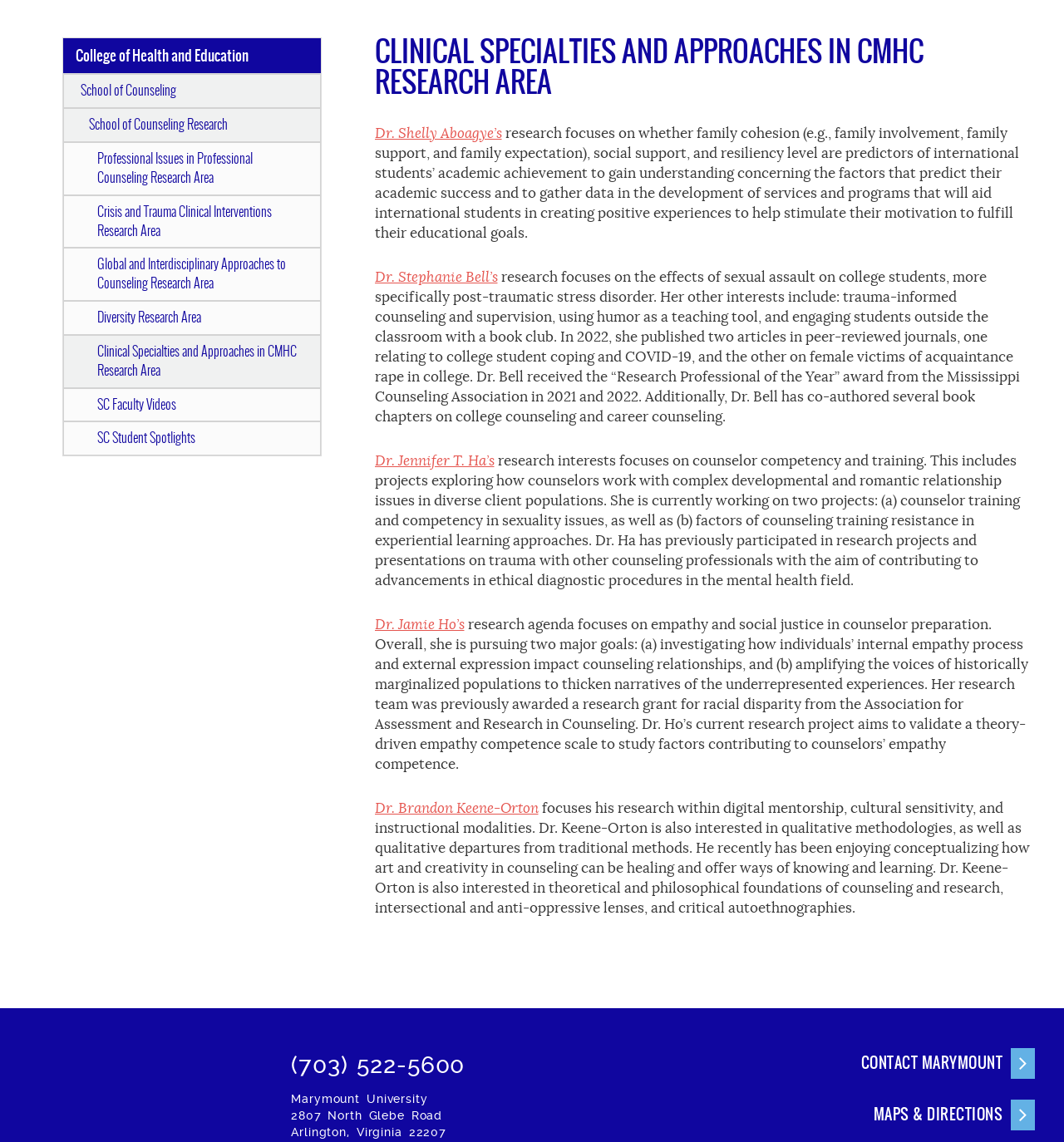Please provide the bounding box coordinates in the format (top-left x, top-left y, bottom-right x, bottom-right y). Remember, all values are floating point numbers between 0 and 1. What is the bounding box coordinate of the region described as: School of Counseling Research

[0.059, 0.095, 0.302, 0.124]